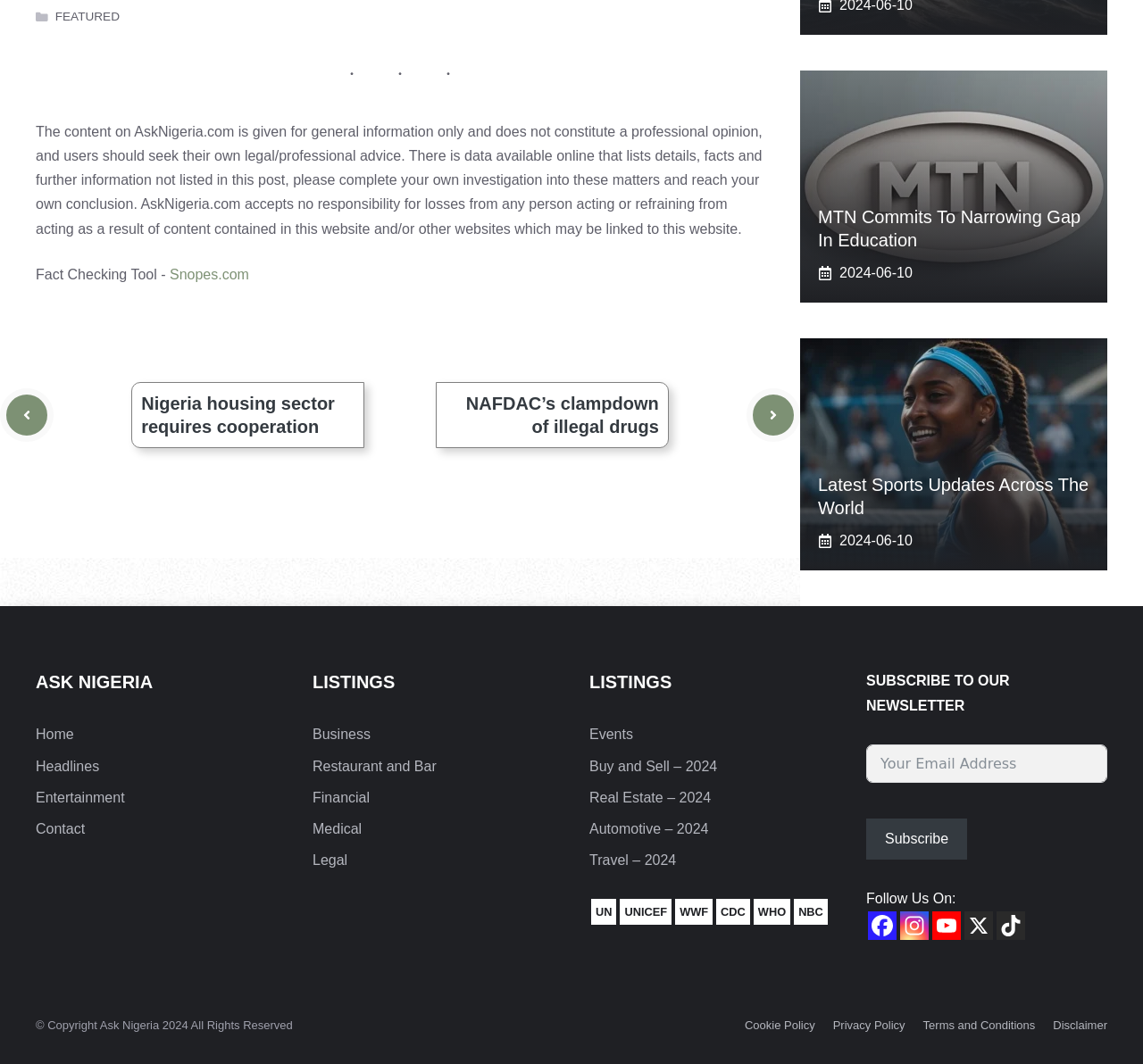Please determine the bounding box coordinates for the UI element described here. Use the format (top-left x, top-left y, bottom-right x, bottom-right y) with values bounded between 0 and 1: Real Estate – 2024

[0.516, 0.742, 0.622, 0.757]